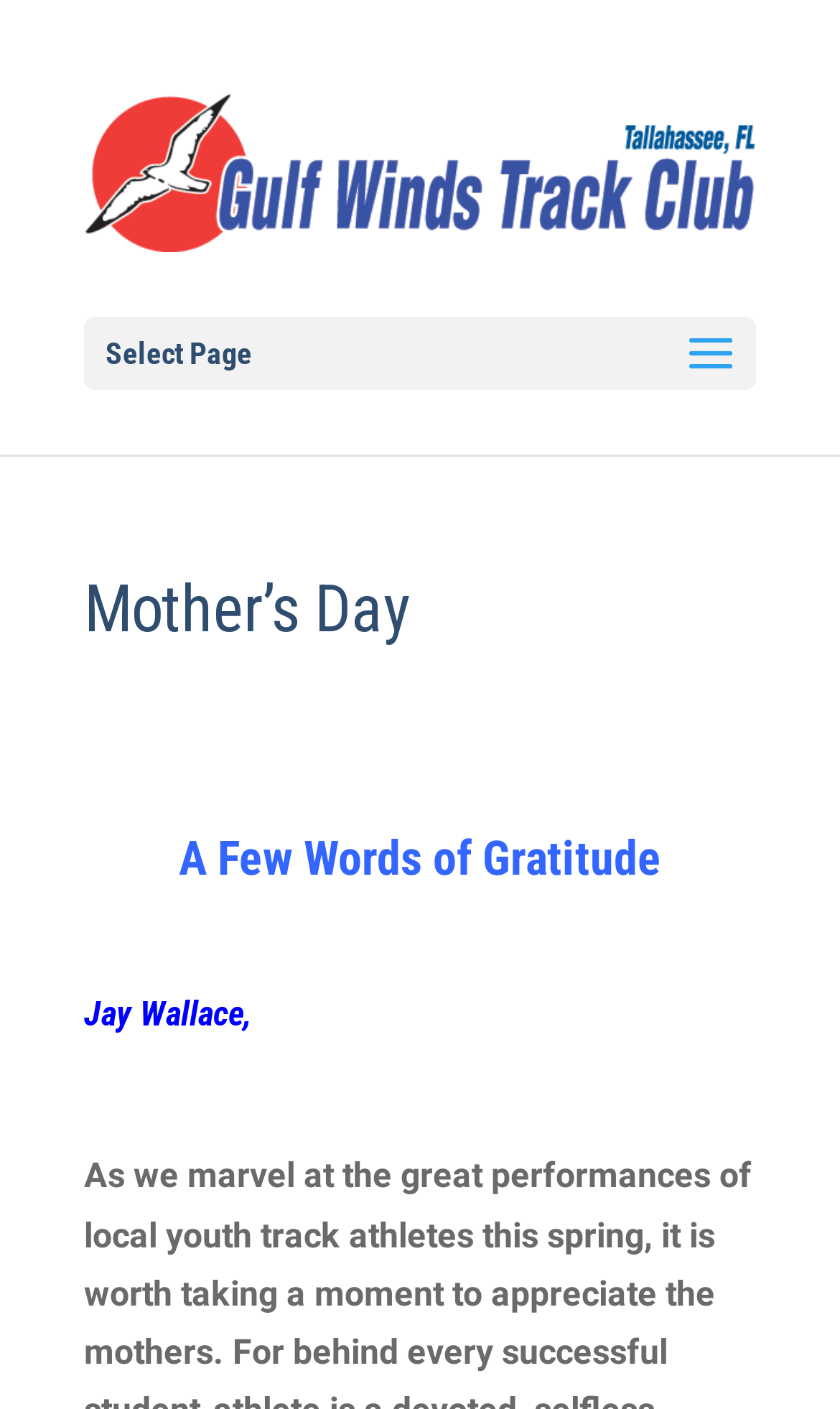What is the purpose of the 'Select Page' text?
Please provide a single word or phrase in response based on the screenshot.

Navigation